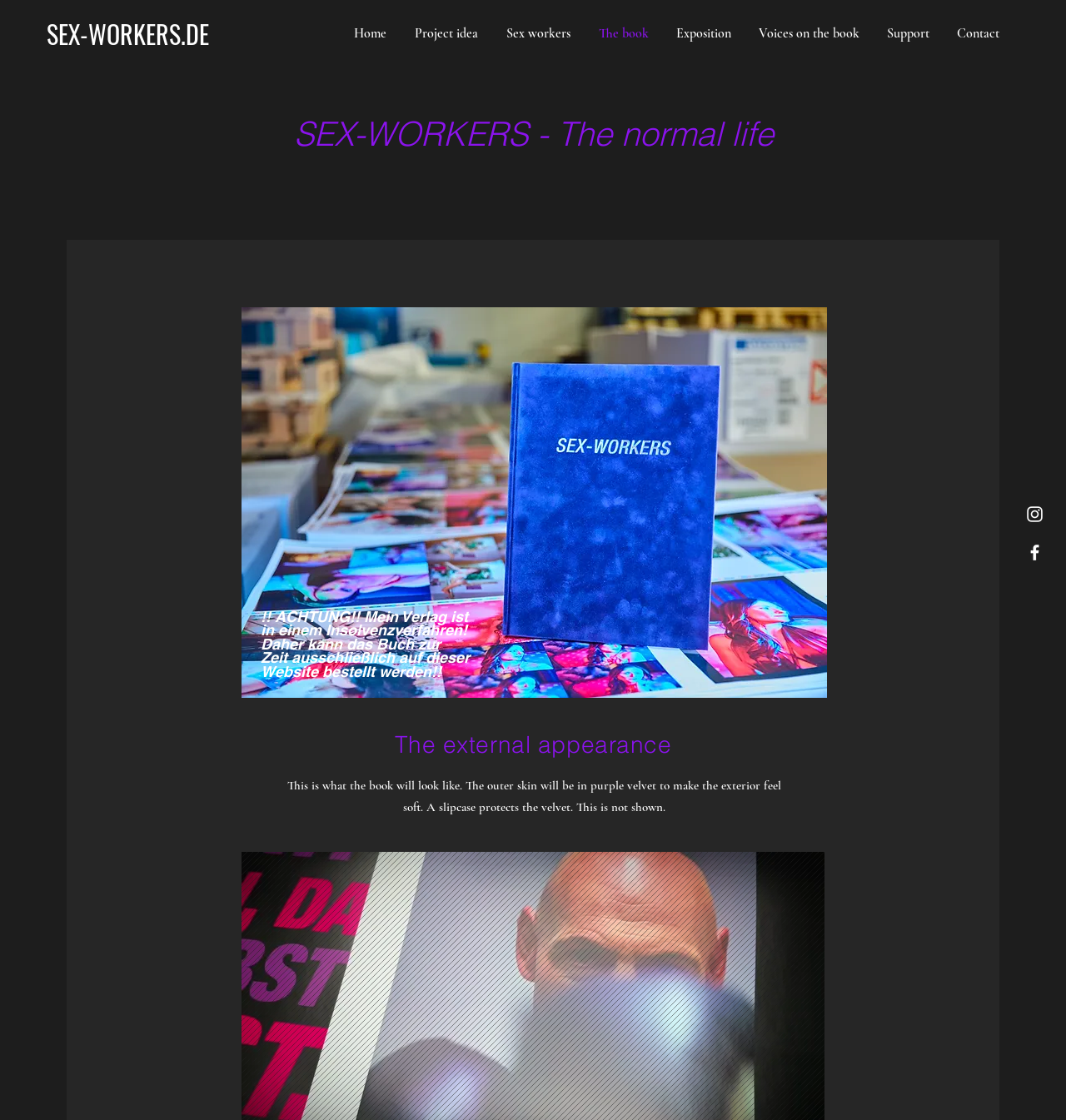Indicate the bounding box coordinates of the element that must be clicked to execute the instruction: "Visit the 'Project idea' page". The coordinates should be given as four float numbers between 0 and 1, i.e., [left, top, right, bottom].

[0.374, 0.011, 0.46, 0.048]